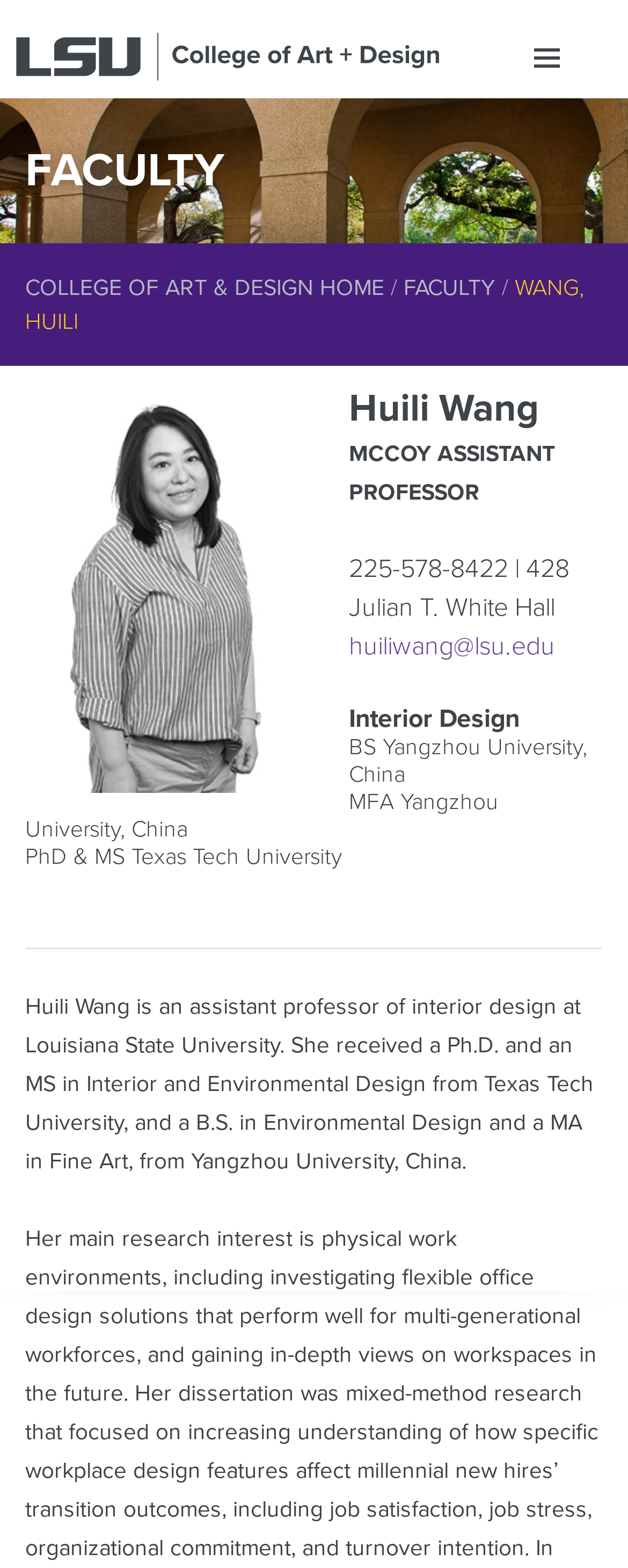Based on the image, please respond to the question with as much detail as possible:
What is Huili Wang's job title?

I found this information by looking at the heading 'MCCOY ASSISTANT PROFESSOR' which is located below Huili Wang's name and image.